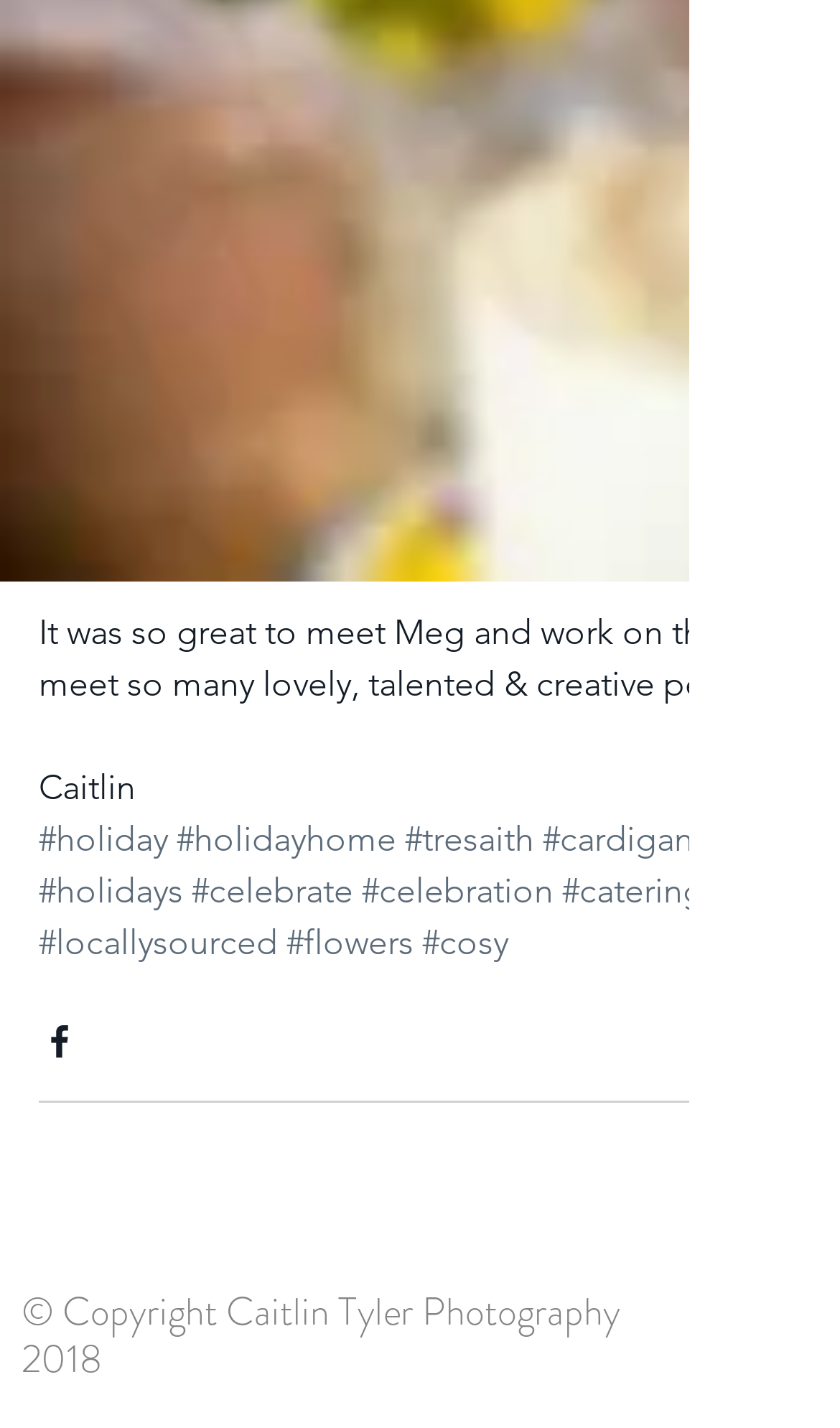Analyze the image and answer the question with as much detail as possible: 
What is the purpose of the button at the top of the webpage?

The button at the top of the webpage has the text 'Share via Facebook', indicating that its purpose is to allow users to share content on Facebook.